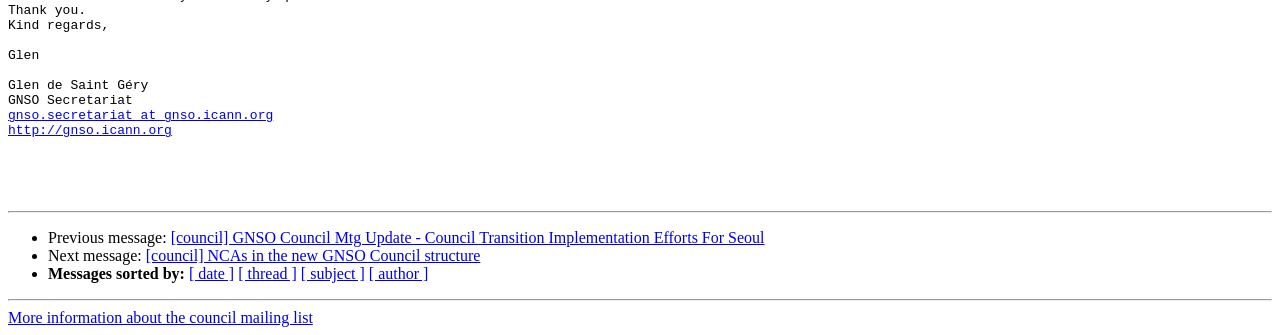Locate the bounding box coordinates of the clickable region necessary to complete the following instruction: "Get more information about the council mailing list". Provide the coordinates in the format of four float numbers between 0 and 1, i.e., [left, top, right, bottom].

[0.006, 0.924, 0.244, 0.974]